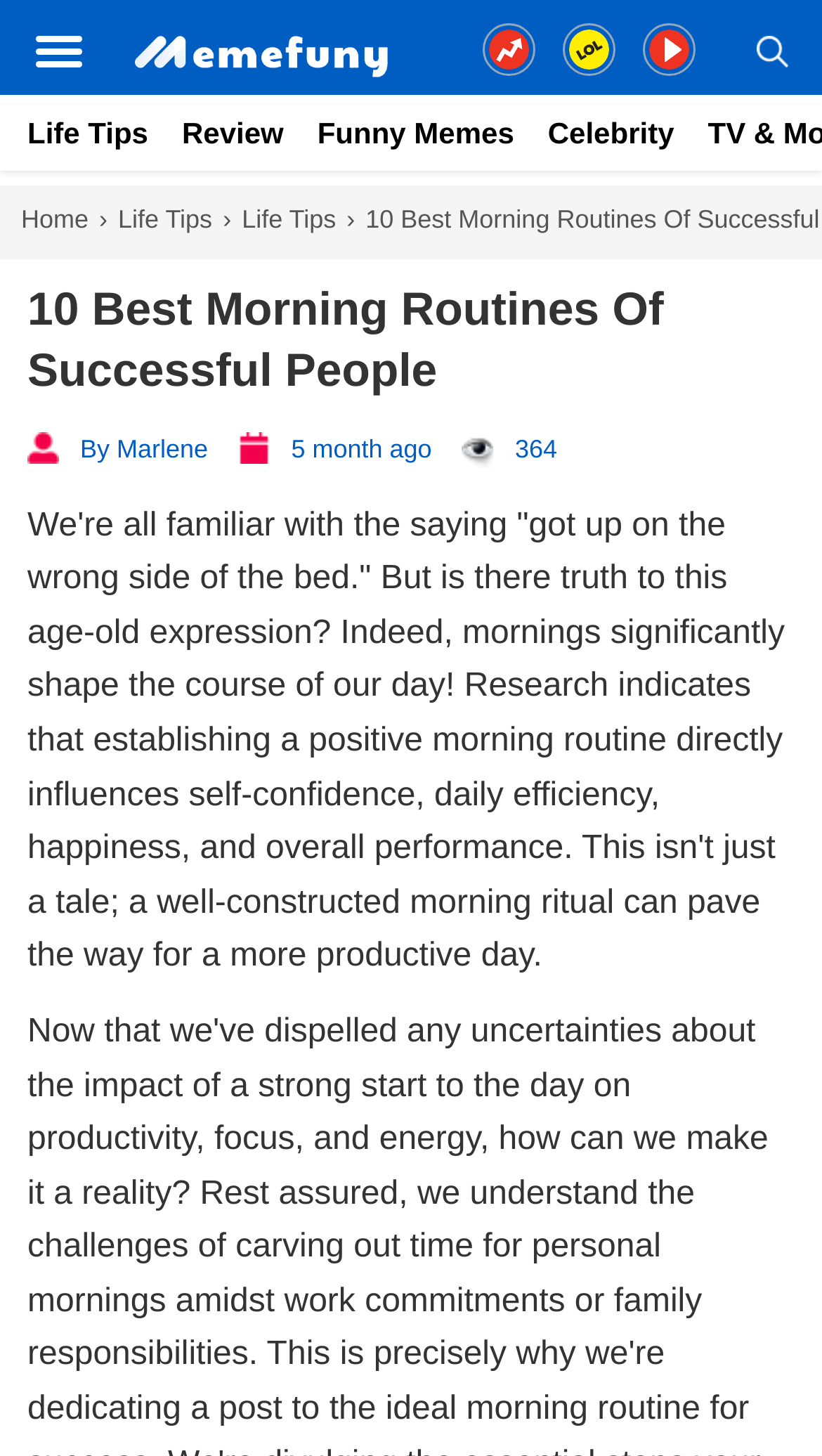Summarize the contents and layout of the webpage in detail.

The webpage is about exploring the secrets of success through morning routines of successful people. At the top, there are three links with corresponding images, namely "Meme Funny", "Trending", and "LOL Pic", which are positioned side by side, taking up about half of the top section. Below these links, there are three more links with images, "LOL Video", "Life Tips", and "Review", which are also arranged horizontally.

On the left side, there is a navigation menu with links to "Home", "Life Tips", and another "Life Tips" link, which are stacked vertically. Next to the navigation menu, there is a heading that reads "10 Best Morning Routines Of Successful People". Below the heading, there is an author's name "By Marlene" and a timestamp "5 month ago". Additionally, there is a number "364" which might indicate the number of views or comments.

The main content of the webpage is a long paragraph of text that discusses the importance of morning routines in shaping the course of the day. It cites research that suggests a positive morning routine can influence self-confidence, daily efficiency, happiness, and overall performance. The text is positioned below the author's information and takes up most of the remaining space on the webpage.